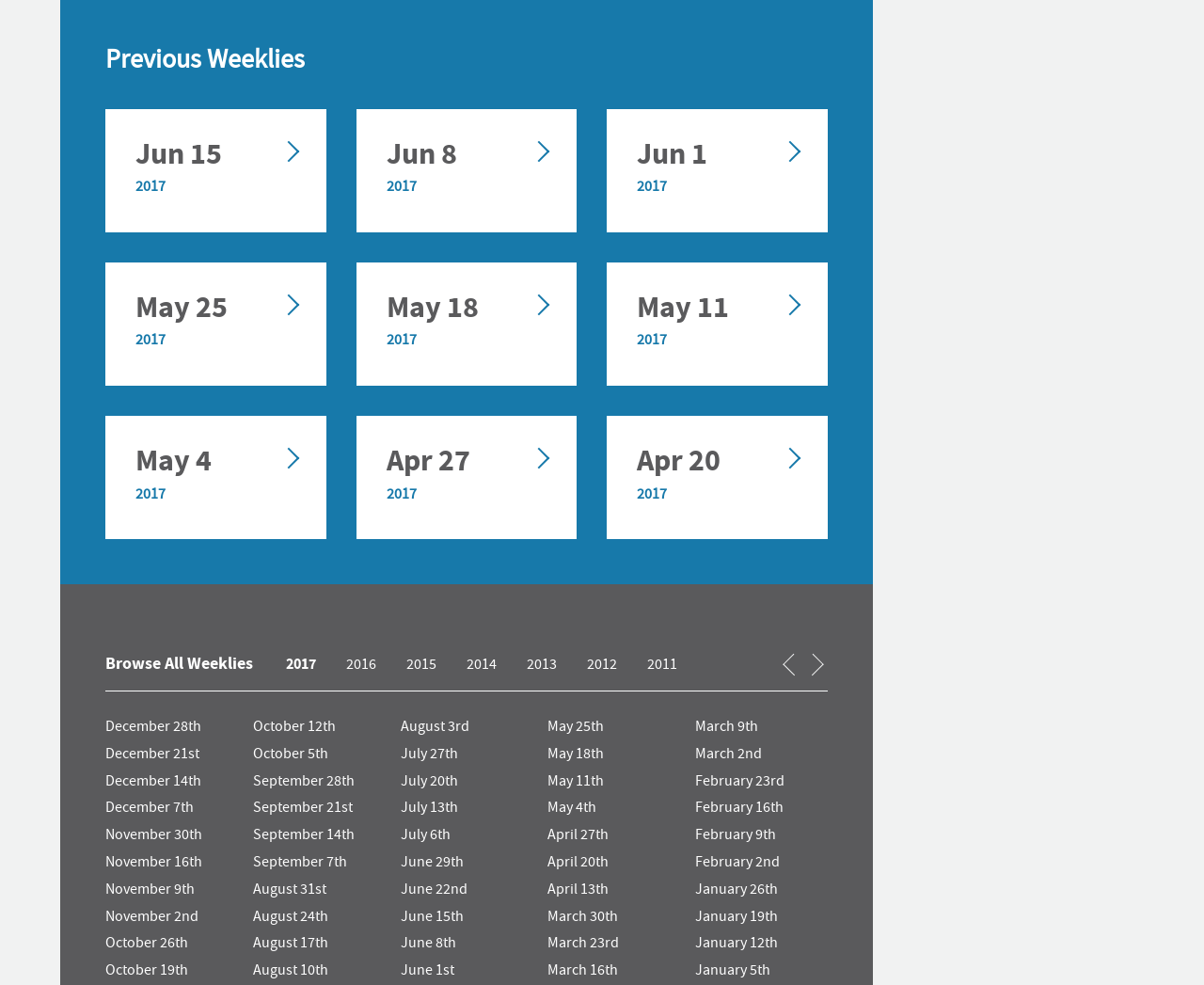Using the provided element description, identify the bounding box coordinates as (top-left x, top-left y, bottom-right x, bottom-right y). Ensure all values are between 0 and 1. Description: Full Stack Software Engineer

[0.088, 0.884, 0.25, 0.908]